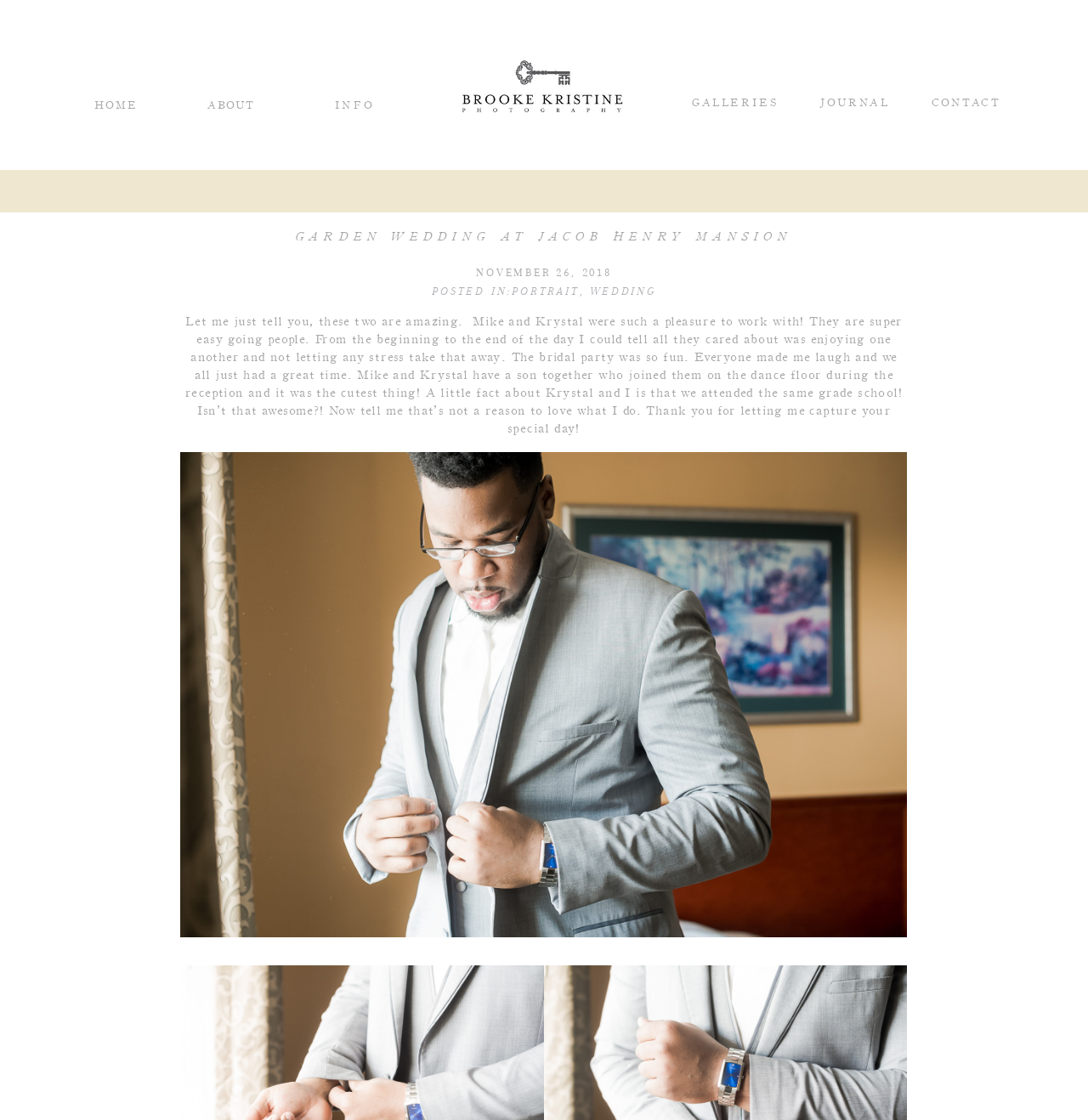Please identify the bounding box coordinates of the area that needs to be clicked to fulfill the following instruction: "Download the original submission."

None